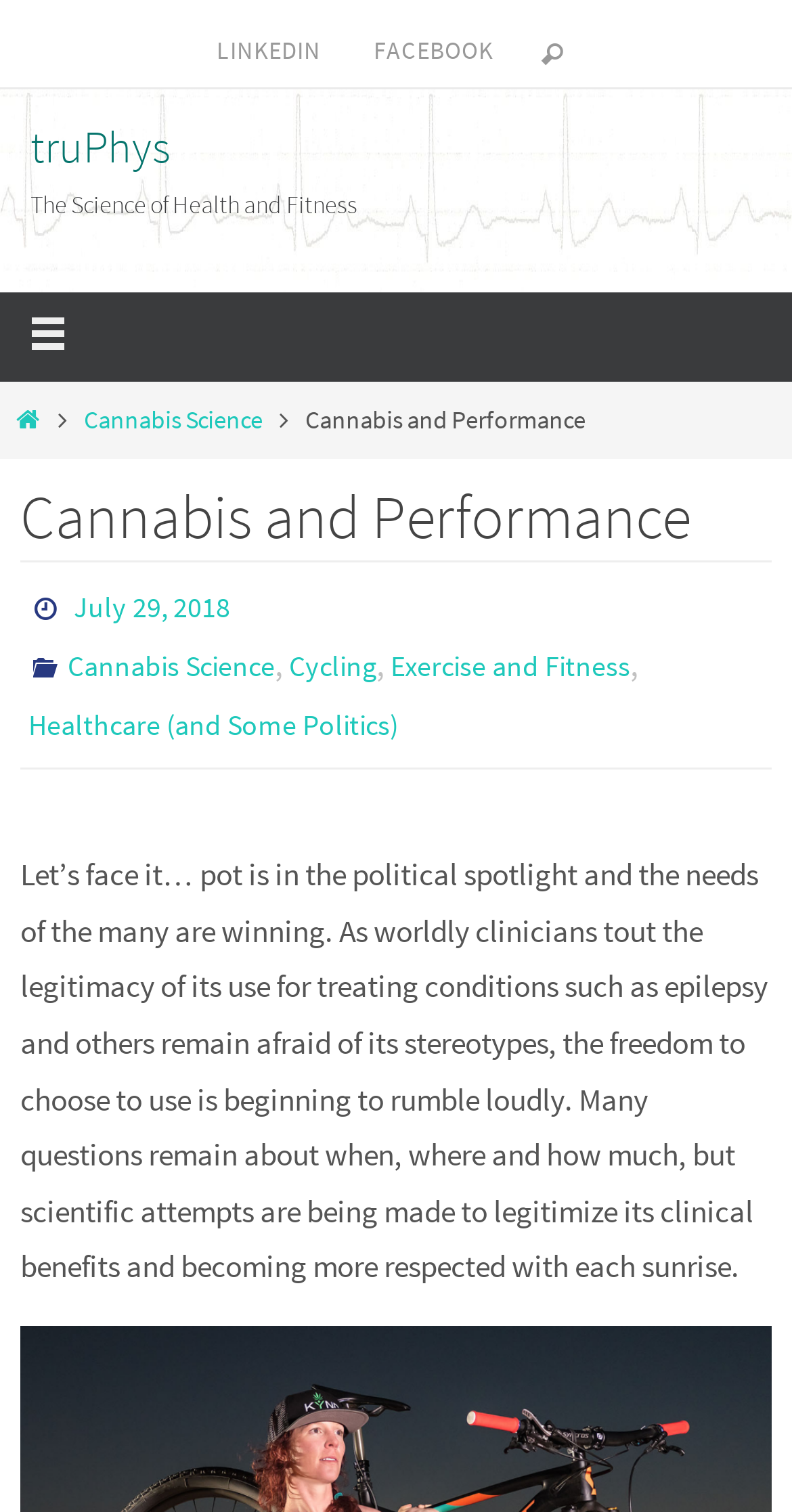Using the description "parent_node: truPhys", predict the bounding box of the relevant HTML element.

[0.0, 0.194, 1.0, 0.253]